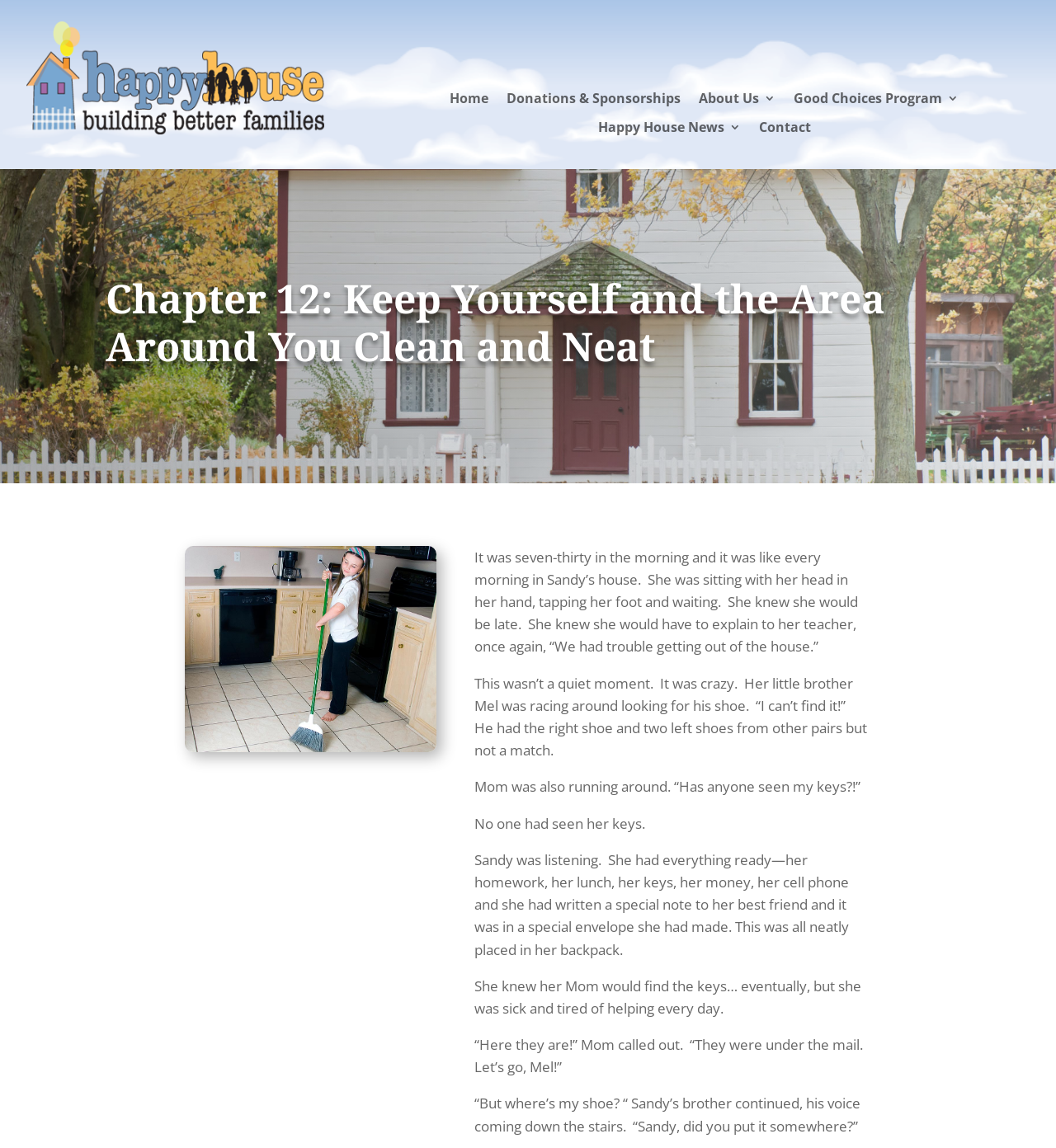What is the name of the character in the story?
Answer the question with as much detail as you can, using the image as a reference.

I read the text and found that the main character's name is Sandy, who is waiting for her mom and brother to get ready to go out.